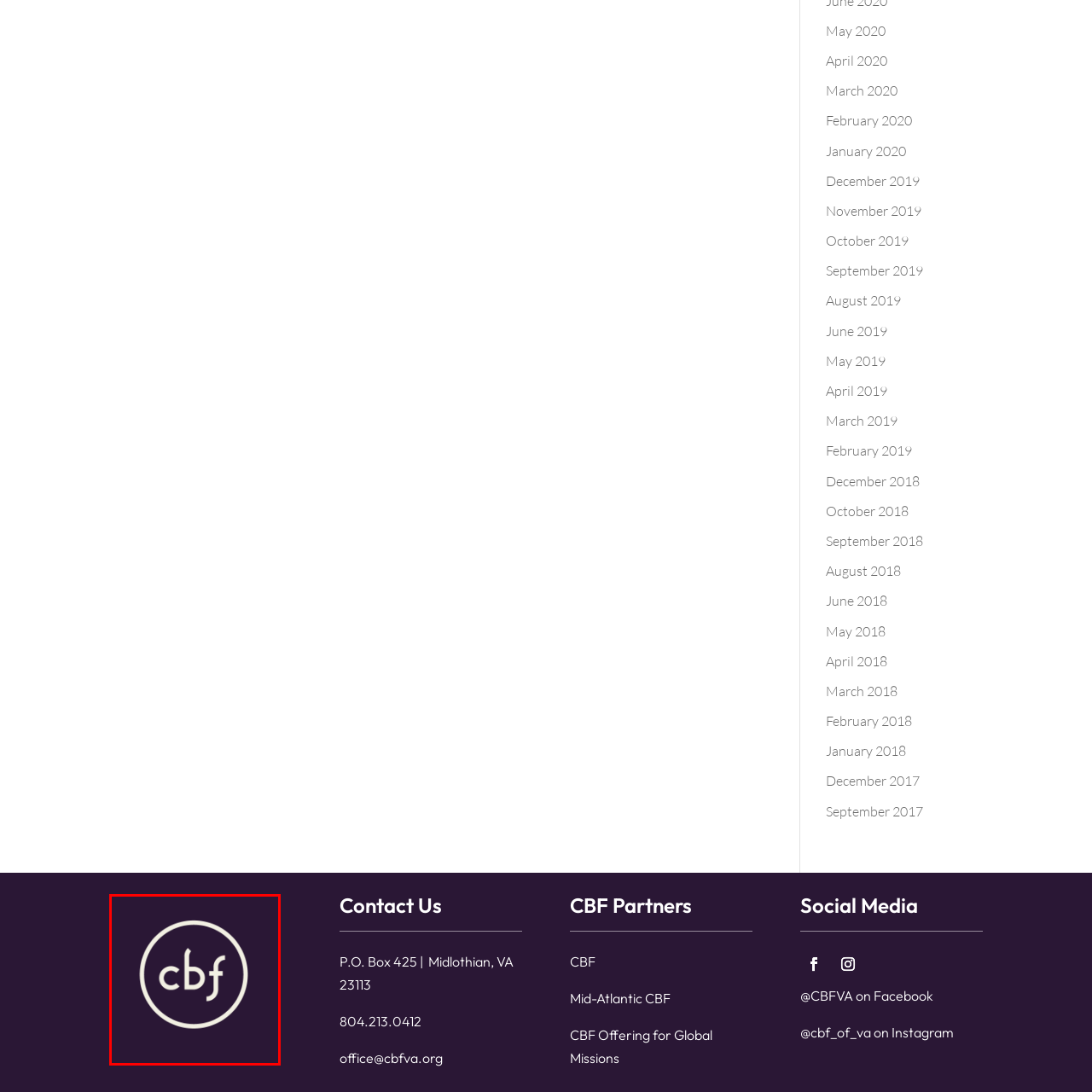Concentrate on the image area surrounded by the red border and answer the following question comprehensively: What does the logo symbolize?

According to the caption, the logo of the Cooperative Baptist Fellowship symbolizes the organization's mission and community engagement in fostering a network of Baptist congregations and promoting social justice and global missions, which highlights the significance of the logo in representing the organization's values and goals.